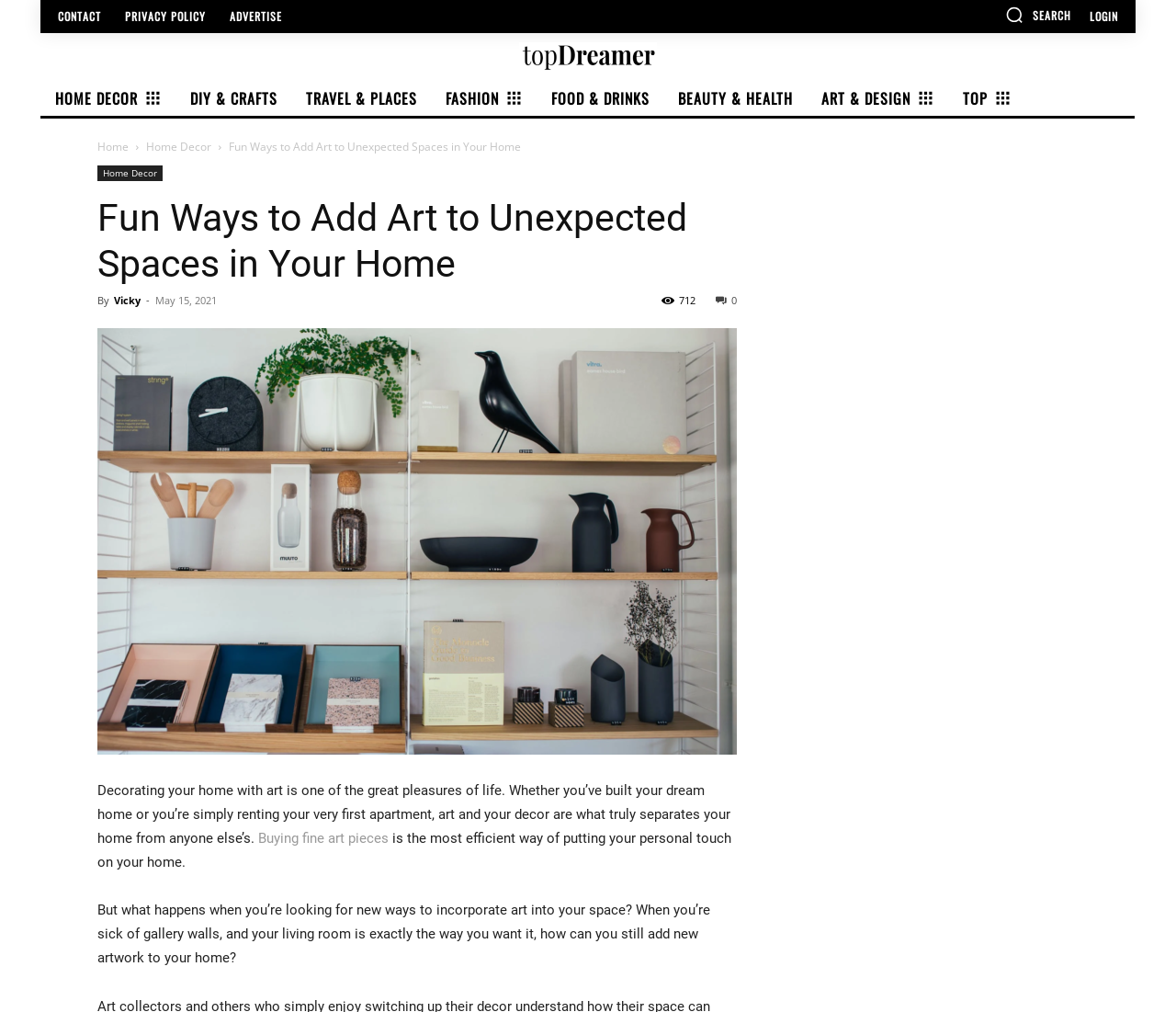Describe all the significant parts and information present on the webpage.

This webpage is about decorating homes with art, specifically focusing on adding art to unexpected spaces. At the top, there are several links to different sections of the website, including "CONTACT", "PRIVACY POLICY", "ADVERTISE", and "LOGIN". On the top right, there is a search button with a magnifying glass icon. Below the search button, there is a logo of the website.

The main navigation menu is located below the logo, with links to various categories such as "HOME DECOR", "DIY & CRAFTS", "TRAVEL & PLACES", "FASHION", "FOOD & DRINKS", "BEAUTY & HEALTH", "ART & DESIGN", and "TOP". Each category has a small icon next to it.

The main content of the webpage is an article titled "Fun Ways to Add Art to Unexpected Spaces in Your Home". The article is written by Vicky and was published on May 15, 2021. The article has a brief introduction, followed by a large image. The introduction discusses the importance of art in home decor and how to incorporate it into one's space.

Below the introduction, there are several paragraphs of text that provide tips and ideas for adding art to unexpected spaces in the home. The text is accompanied by a few links to related topics, such as buying fine art pieces. The article concludes with a question about how to add new artwork to one's home when the living room is already decorated.

On the right side of the webpage, there is a complementary section that takes up about a third of the screen.